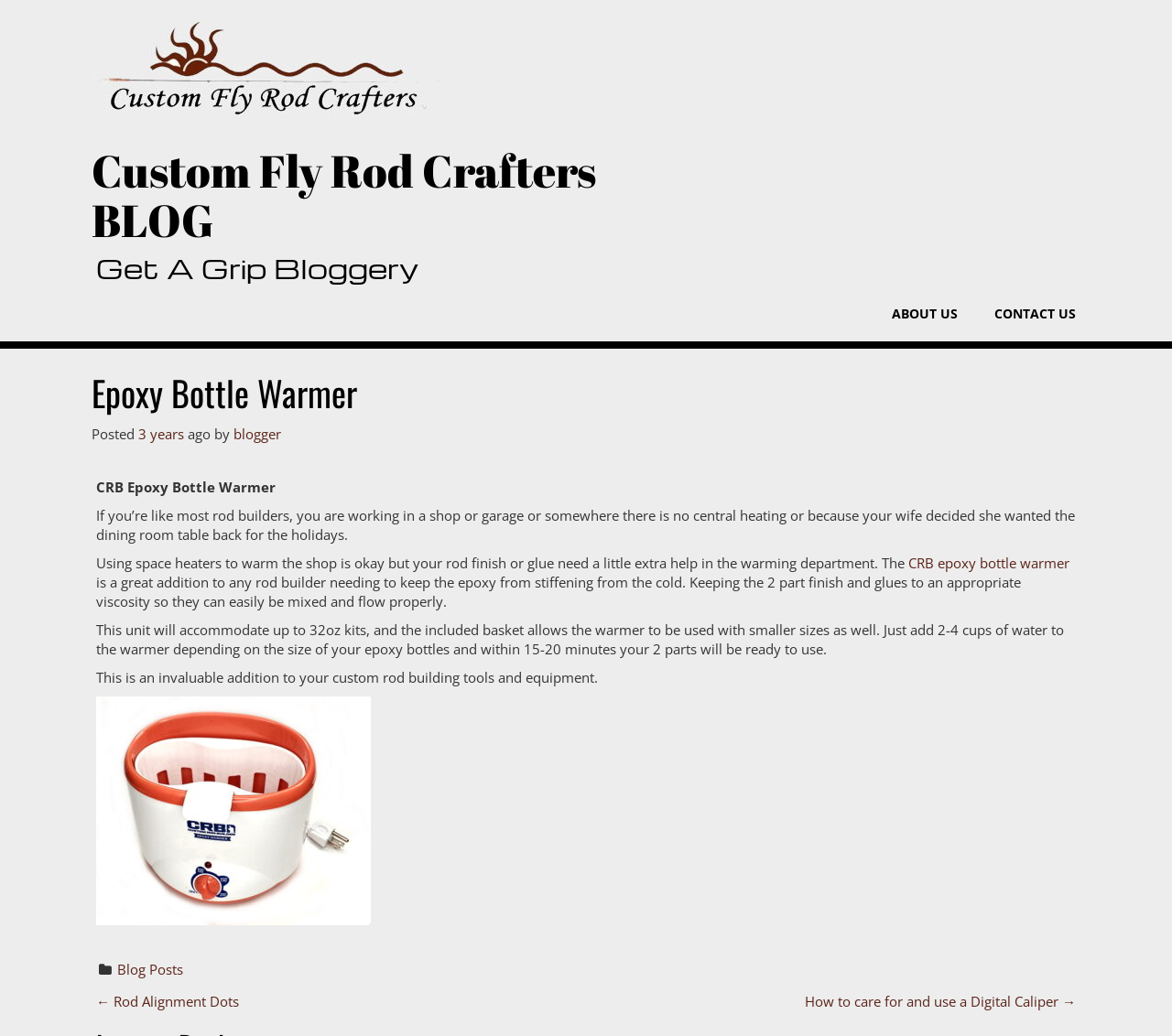Using the provided element description, identify the bounding box coordinates as (top-left x, top-left y, bottom-right x, bottom-right y). Ensure all values are between 0 and 1. Description: Custom Fly Rod Crafters BLOG

[0.078, 0.141, 0.512, 0.237]